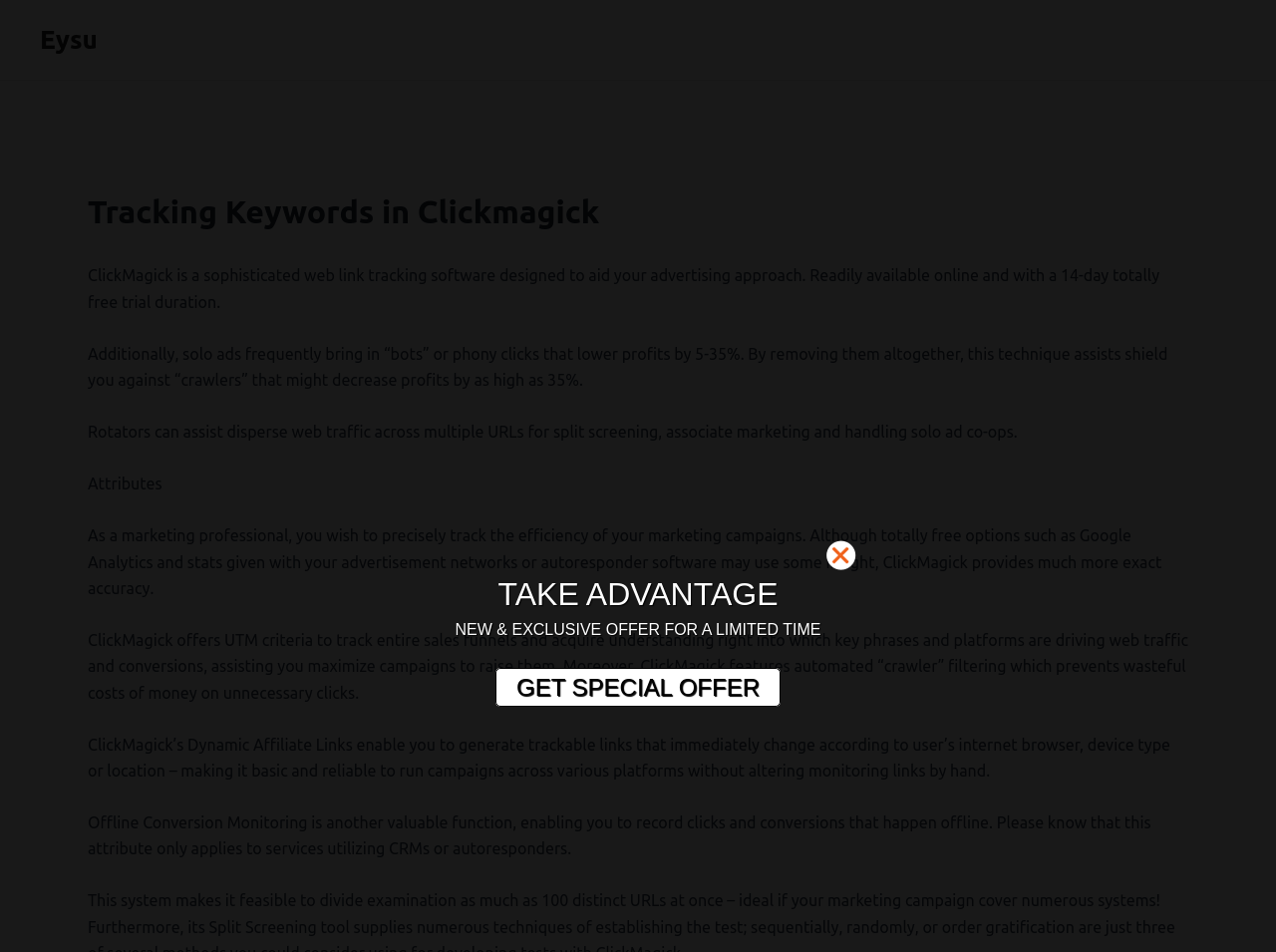What is the purpose of ClickMagick?
Please provide a comprehensive answer based on the contents of the image.

Based on the webpage content, ClickMagick is a sophisticated web link tracking software designed to aid advertising approaches, and it provides features such as tracking entire sales funnels, acquiring insight into which keywords and platforms are driving web traffic and conversions, and automated 'crawler' filtering.